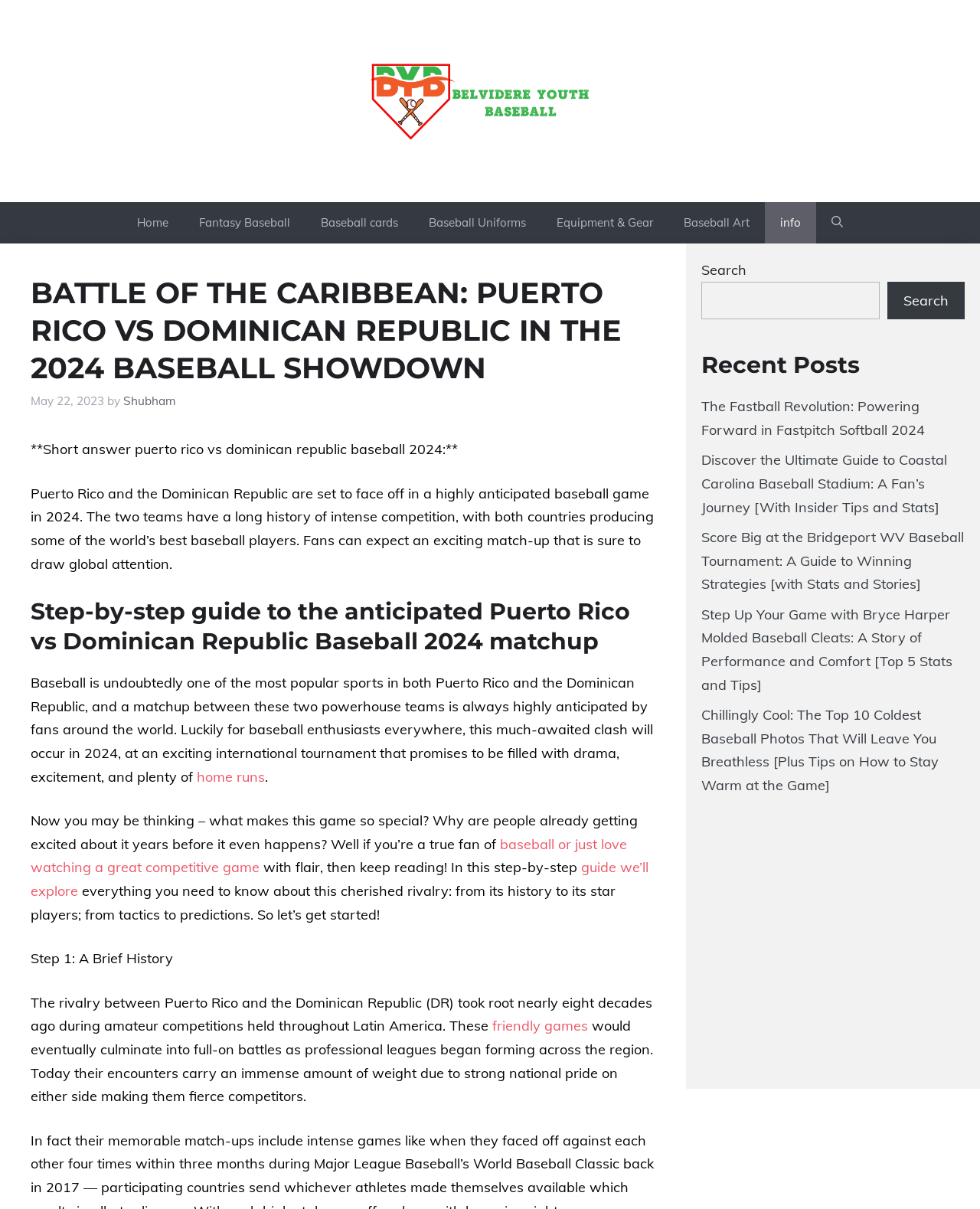Please determine the bounding box coordinates of the element's region to click for the following instruction: "Read the article about 'The Fastball Revolution'".

[0.716, 0.329, 0.944, 0.363]